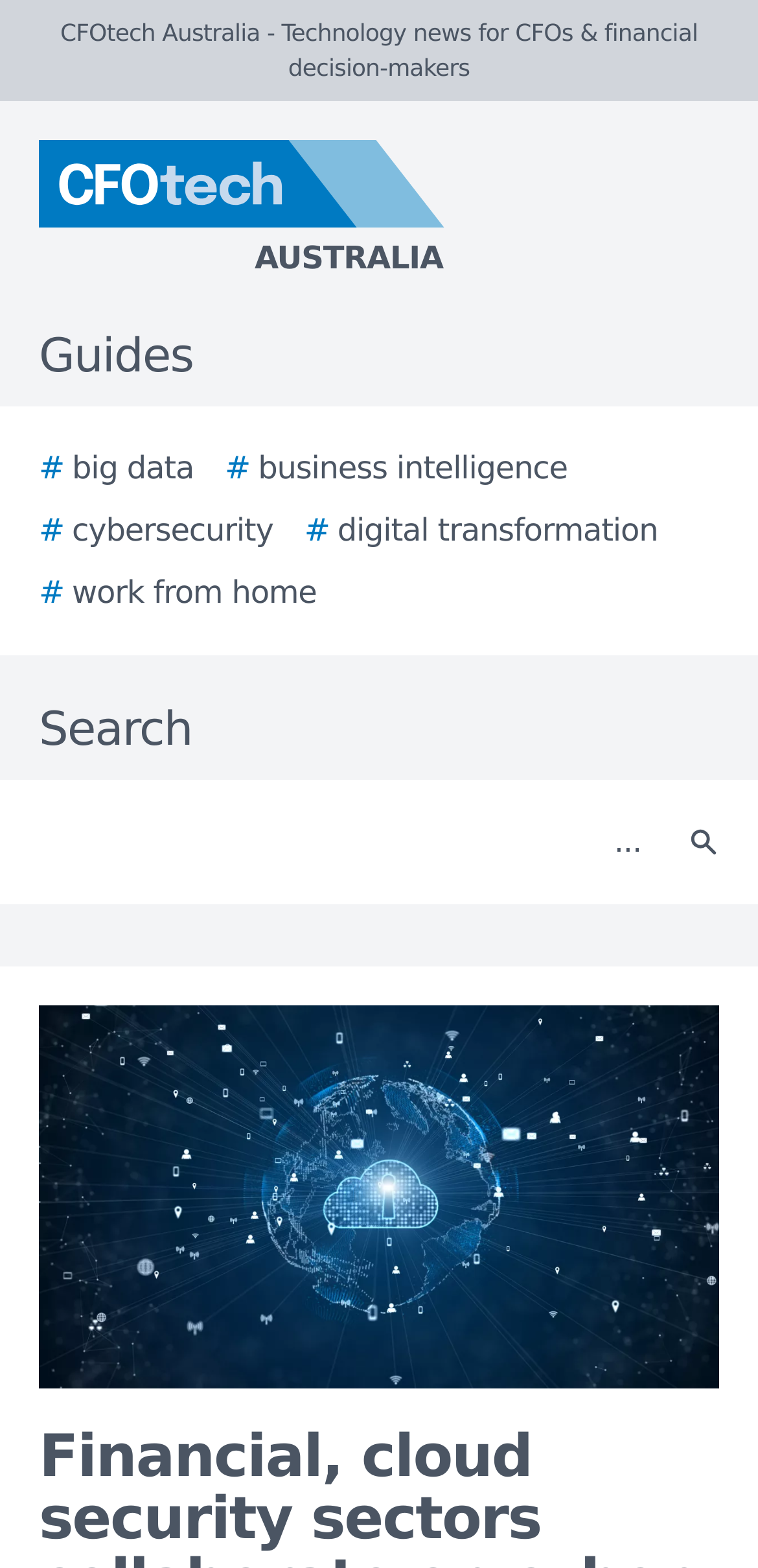Provide your answer in one word or a succinct phrase for the question: 
What is the position of the 'Search' button?

Bottom right